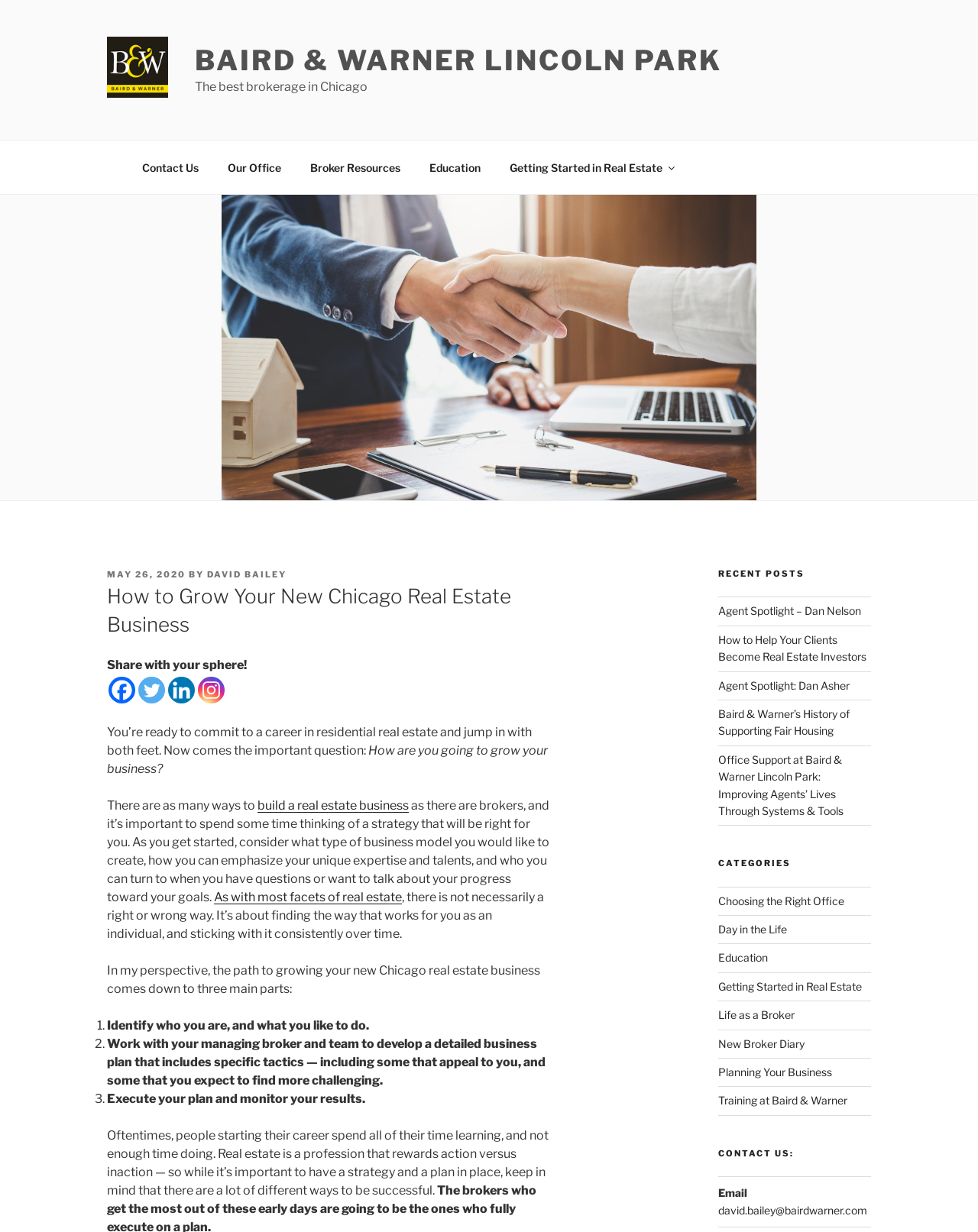Offer an in-depth caption of the entire webpage.

This webpage is about growing a new Chicago real estate business, specifically focusing on finding a strategy that works for the individual. At the top, there is a logo and a link to "Baird & Warner Lincoln Park" with a brief description "The best brokerage in Chicago". Below this, there is a navigation menu with links to "Contact Us", "Our Office", "Broker Resources", "Education", and "Getting Started in Real Estate".

The main content of the page is an article with a heading "How to Grow Your New Chicago Real Estate Business". The article starts with a brief introduction, followed by a section that discusses the importance of finding a strategy that works for the individual. There are three main parts to growing a new Chicago real estate business: identifying who you are and what you like to do, developing a detailed business plan, and executing the plan.

The article also includes a section with social media links to share the content. On the right side of the page, there are three sections: "RECENT POSTS", "CATEGORIES", and "CONTACT US". The "RECENT POSTS" section lists five recent articles, while the "CATEGORIES" section lists 11 categories of articles. The "CONTACT US" section provides an email address and a link to contact the author.

There are two images on the page: one at the top with a caption "Growing a New Chicago Real Estate Business" and another small image for Instagram in the social media links section.